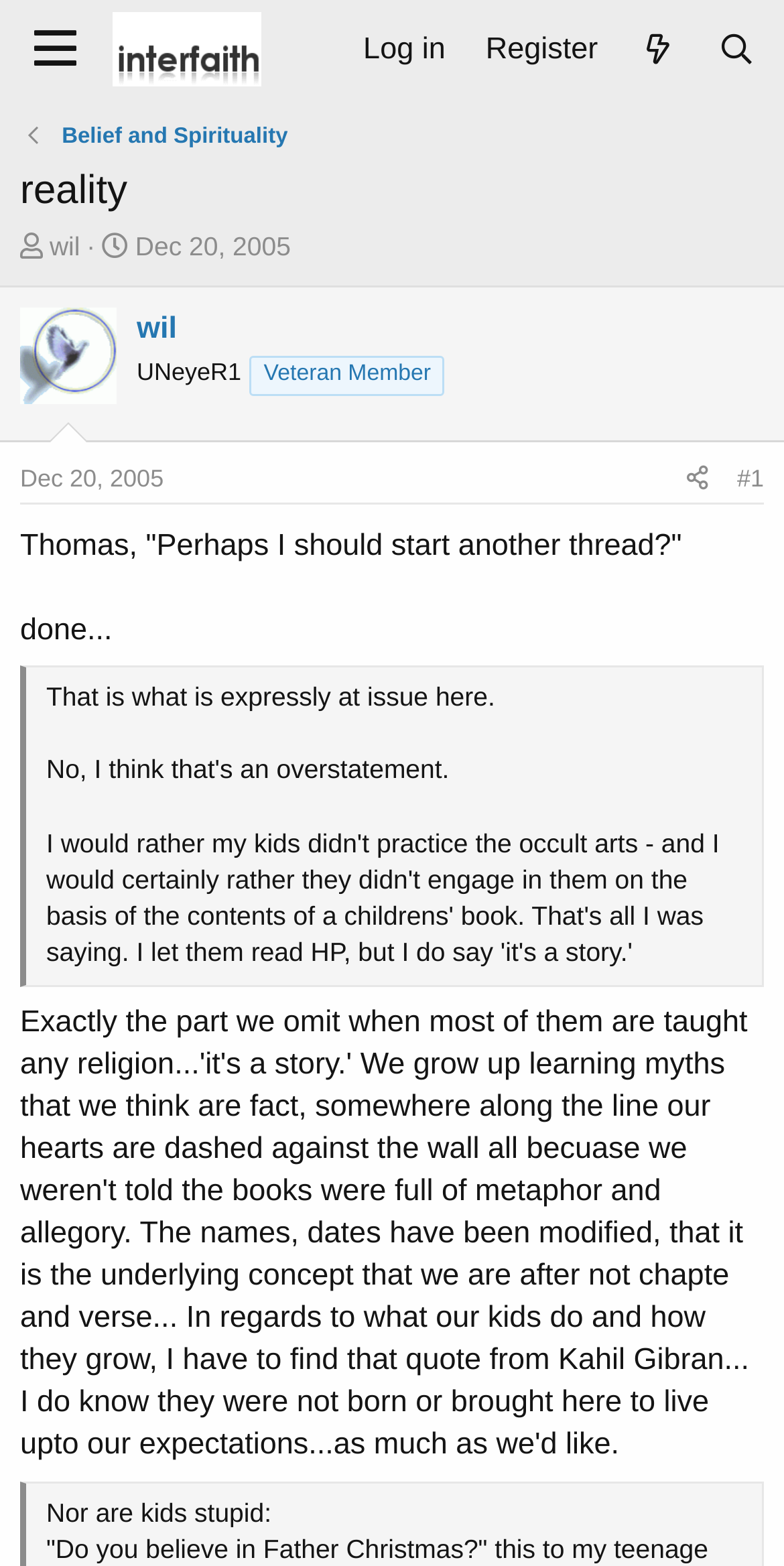Find the coordinates for the bounding box of the element with this description: "alt="Interfaith forums"".

[0.143, 0.008, 0.333, 0.056]